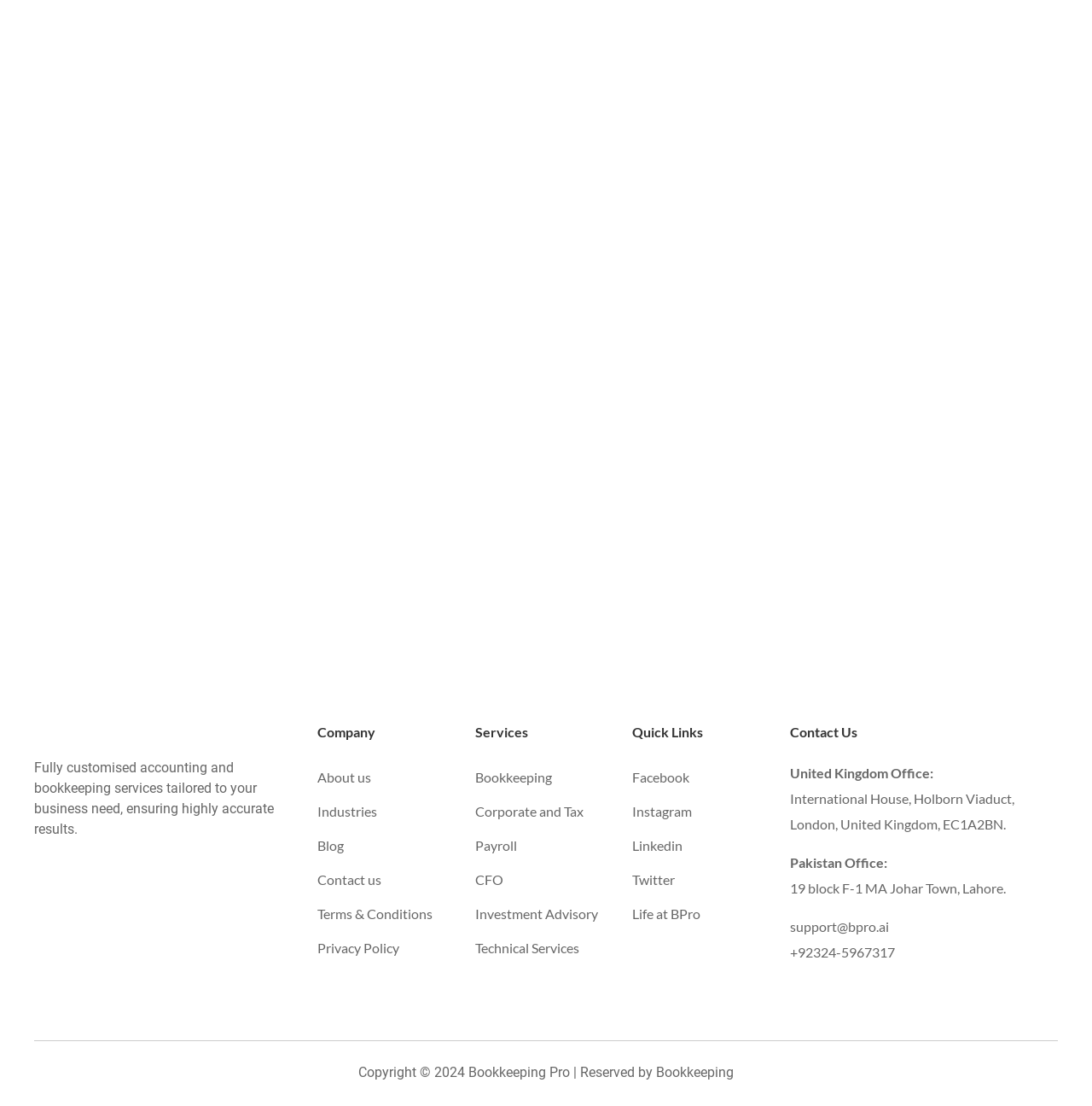Based on the description "Corporate and Tax", find the bounding box of the specified UI element.

[0.435, 0.726, 0.534, 0.741]